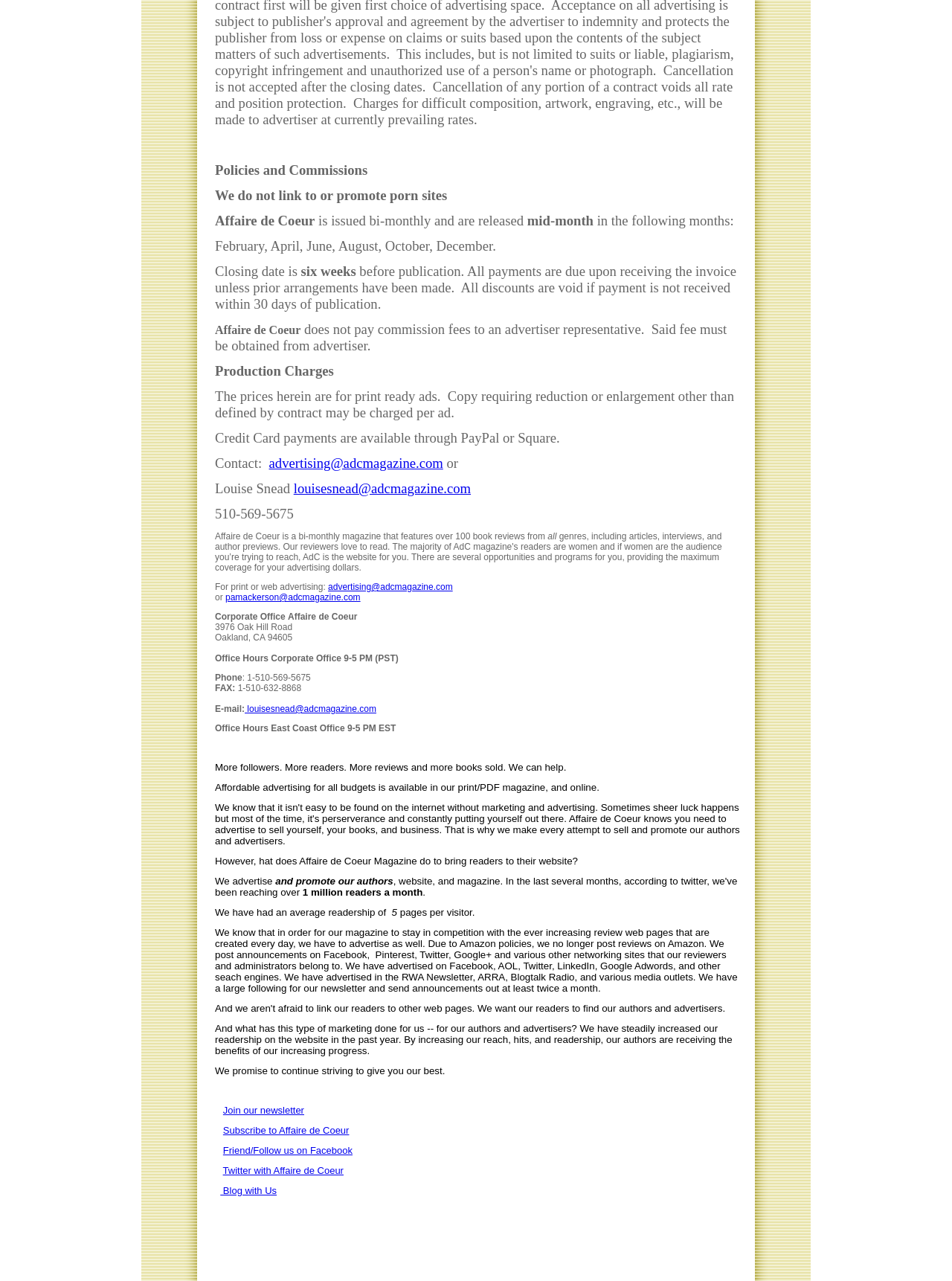Kindly determine the bounding box coordinates for the area that needs to be clicked to execute this instruction: "Click on 'Pressbooks on YouTube'".

None